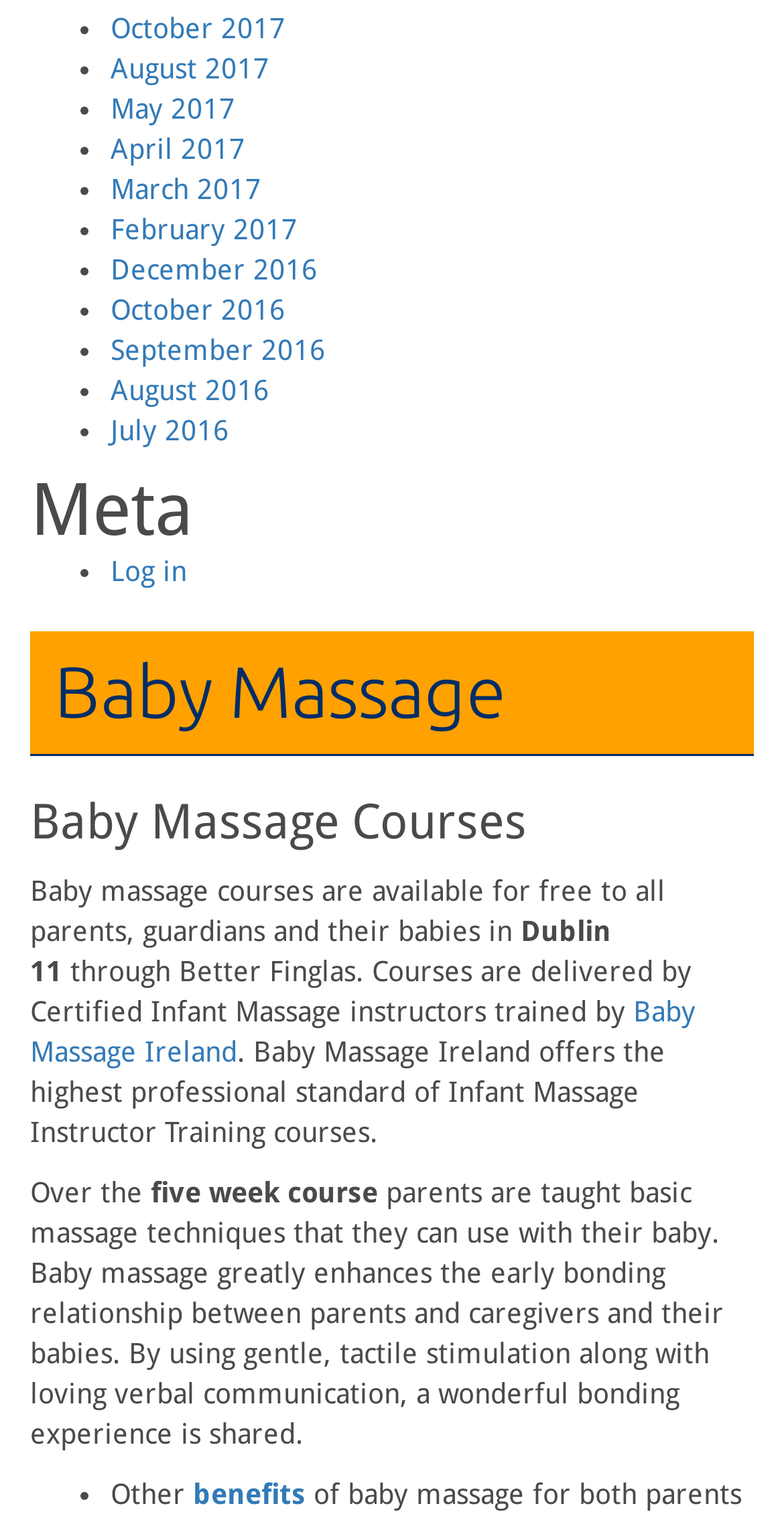Determine the bounding box for the described HTML element: "October 2017". Ensure the coordinates are four float numbers between 0 and 1 in the format [left, top, right, bottom].

[0.141, 0.008, 0.364, 0.029]